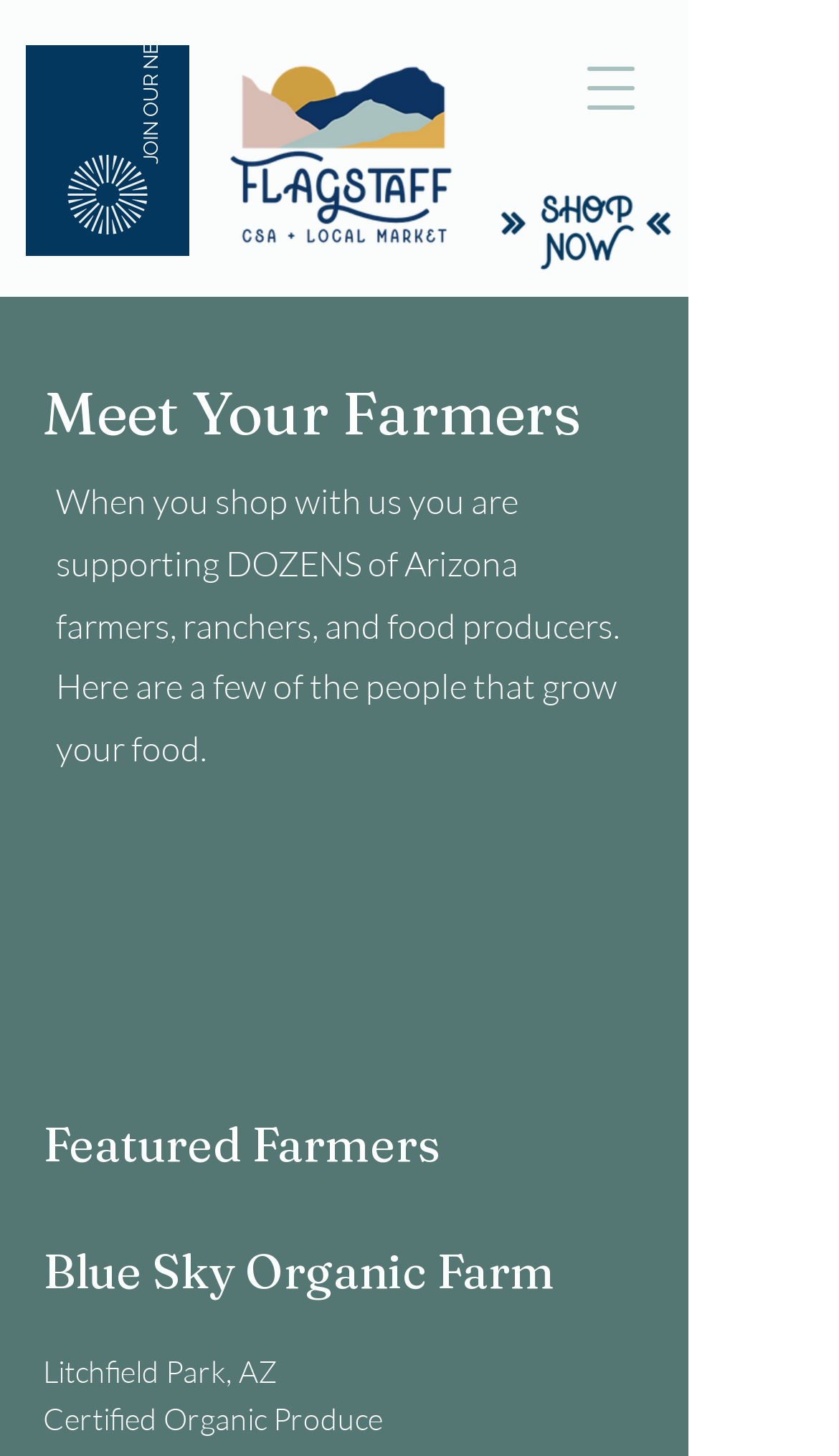Determine the bounding box for the described HTML element: "JOIN OUR NEWSLETTER". Ensure the coordinates are four float numbers between 0 and 1 in the format [left, top, right, bottom].

[0.15, 0.033, 0.214, 0.113]